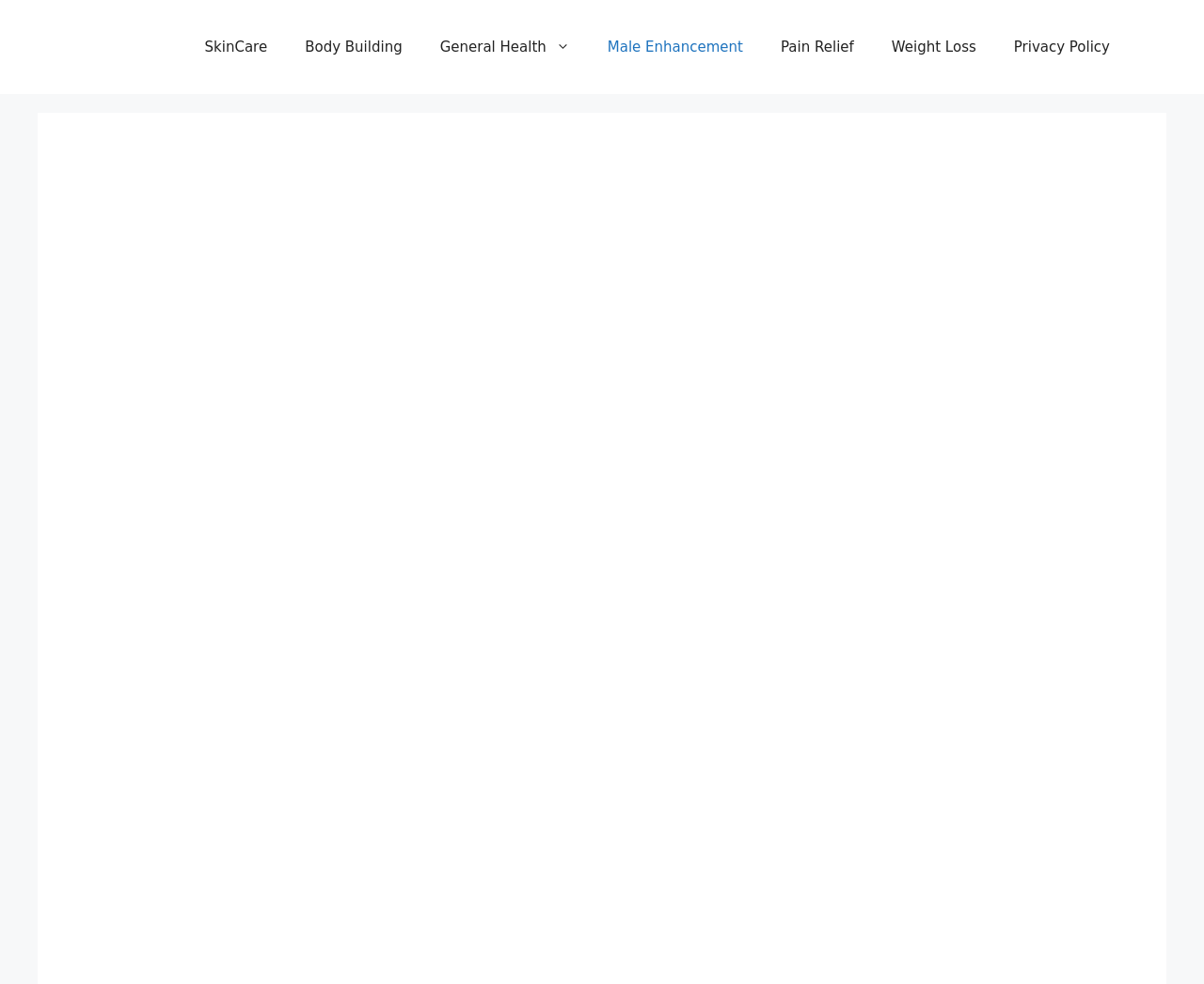What is the width of the banner at the top of the webpage?
Refer to the image and give a detailed answer to the question.

By analyzing the bounding box coordinates of the banner element, I found that its left coordinate is 0.0 and its right coordinate is 1.0, which means it spans the full width of the webpage.